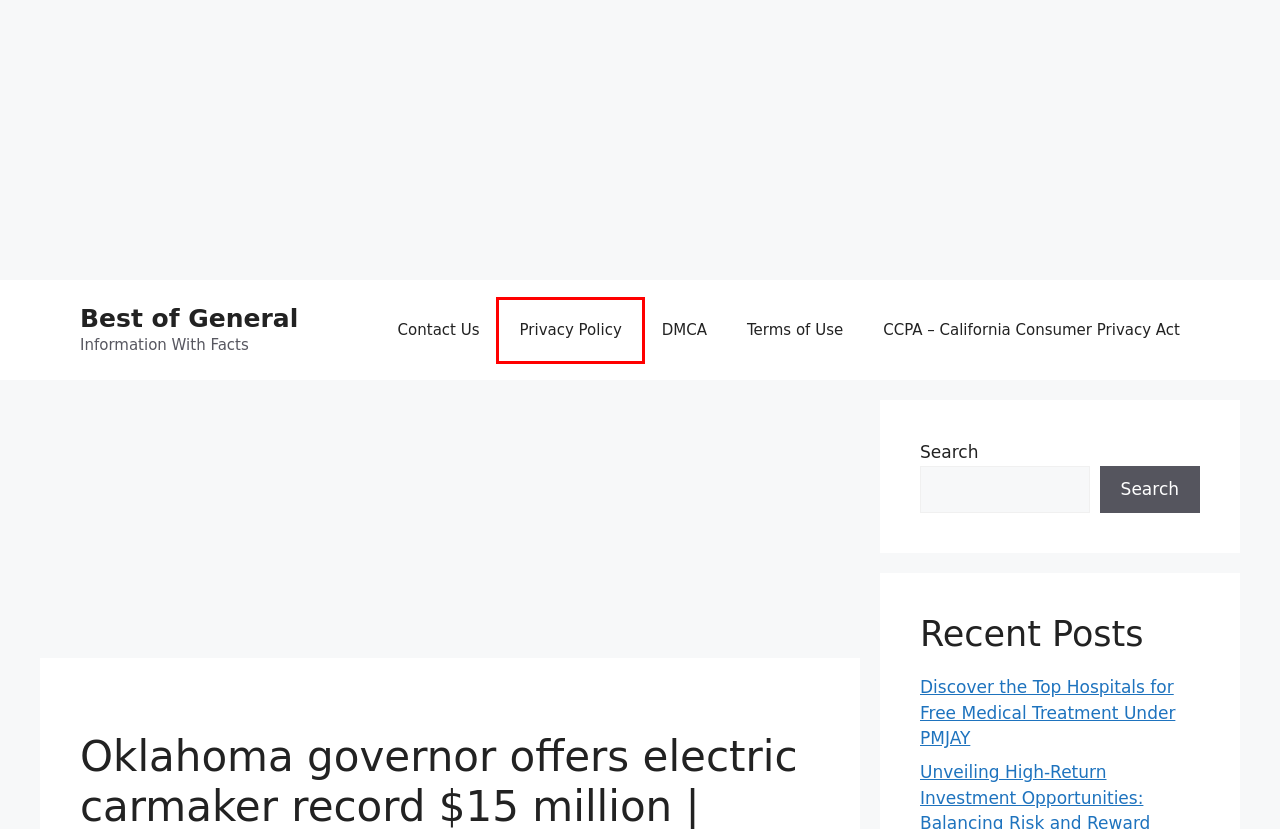You are presented with a screenshot of a webpage that includes a red bounding box around an element. Determine which webpage description best matches the page that results from clicking the element within the red bounding box. Here are the candidates:
A. CCPA – California Consumer Privacy Act – Best of General
B. DMCA – Best of General
C. Health – Best of General
D. Best of General – Information With Facts
E. Terms of Use – Best of General
F. Contact Us – Best of General
G. Discover the Top Hospitals for Free Medical Treatment Under PMJAY – Best of General
H. Privacy Policy – Best of General

H